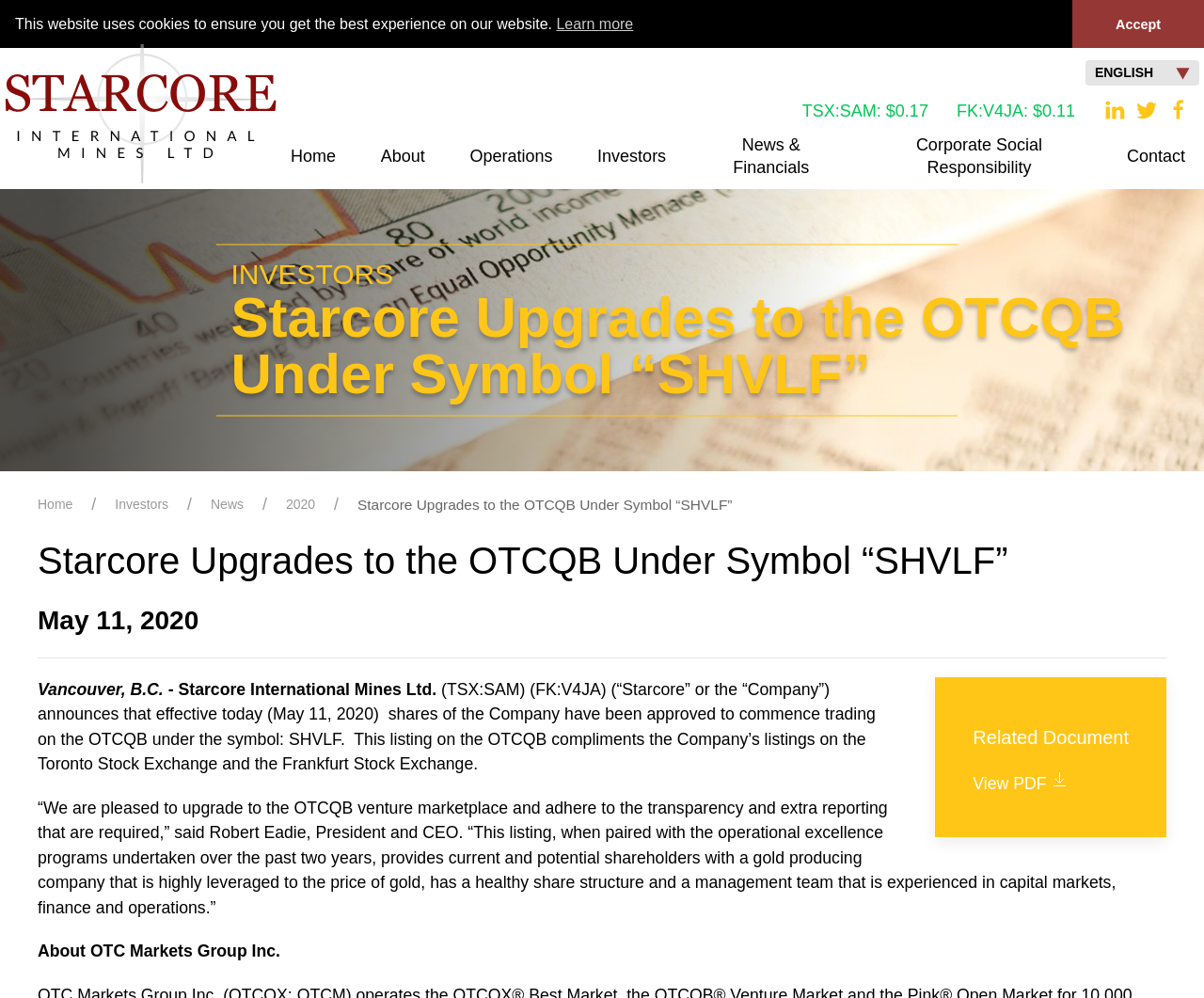Return the bounding box coordinates of the UI element that corresponds to this description: "title="Back to Home Page"". The coordinates must be given as four float numbers in the range of 0 and 1, [left, top, right, bottom].

[0.004, 0.101, 0.23, 0.129]